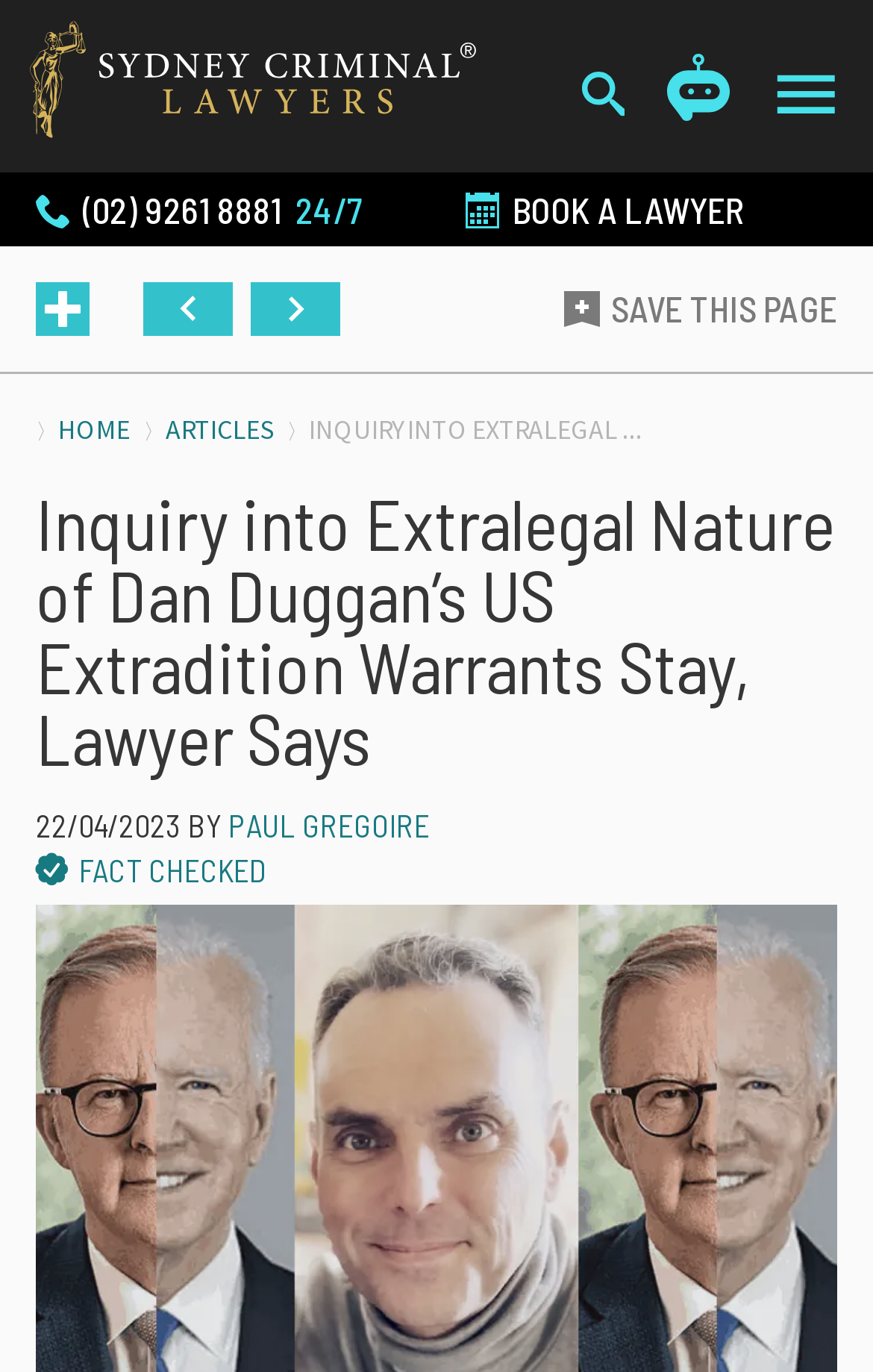Please locate the bounding box coordinates of the element that should be clicked to achieve the given instruction: "Search for something".

[0.666, 0.052, 0.724, 0.092]